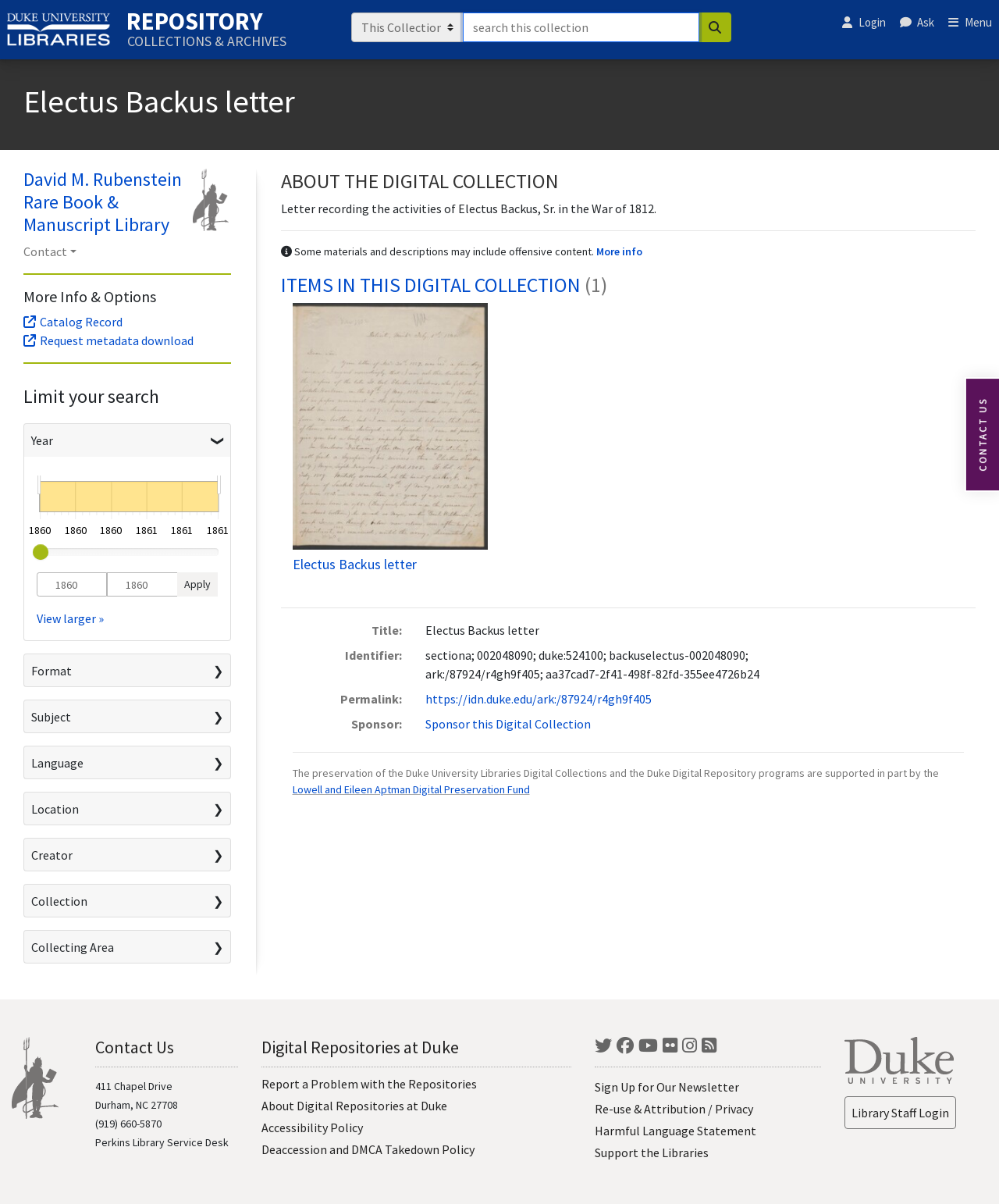Please locate the clickable area by providing the bounding box coordinates to follow this instruction: "Search for a term".

[0.463, 0.01, 0.7, 0.035]